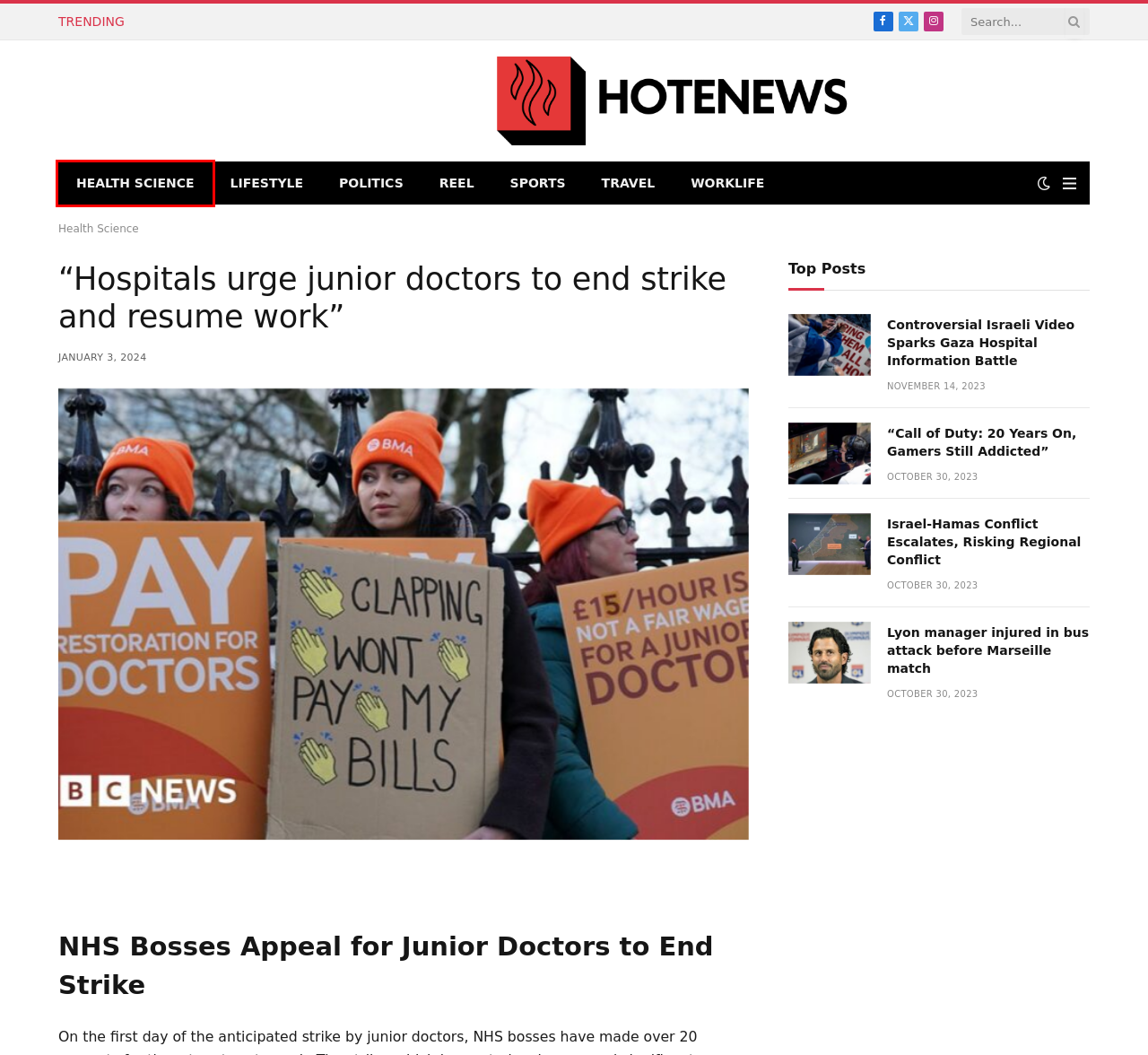Provided is a screenshot of a webpage with a red bounding box around an element. Select the most accurate webpage description for the page that appears after clicking the highlighted element. Here are the candidates:
A. Israel-Hamas Conflict Escalates, Risking Regional Conflict - Hote News
B. Reel - Hote News
C. "Call of Duty: 20 Years On, Gamers Still Addicted" - Hote News
D. Controversial Israeli Video Sparks Gaza Hospital Information Battle - Hote News
E. Health Science - Hote News
F. Worklife - Hote News
G. Travel - Hote News
H. Lyon manager injured in bus attack before Marseille match - Hote News

E